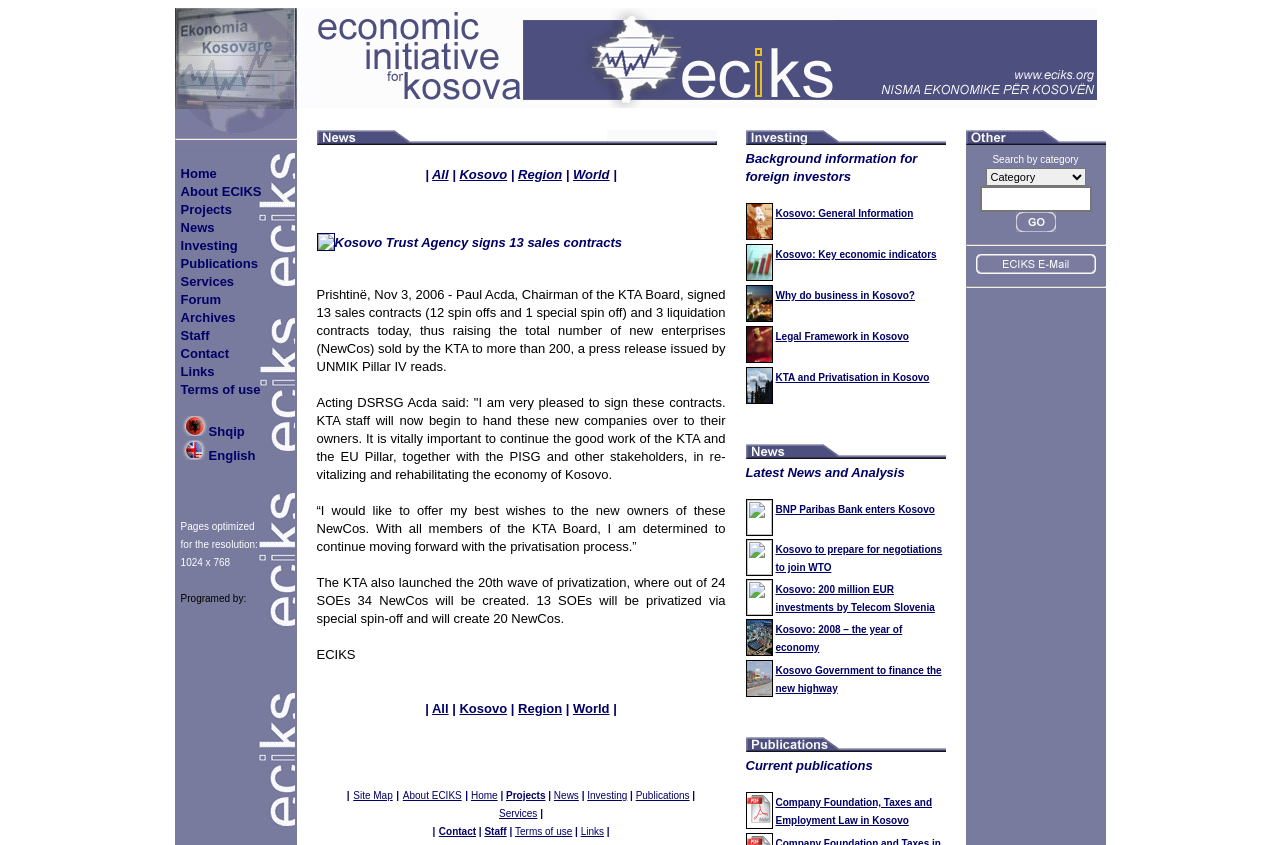Analyze the image and provide a detailed answer to the question: What is the topic of the latest news article?

The latest news article is located in the main content area of the webpage and has a title that reads 'Kosovo Trust Agency signs 13 sales contracts'. This title indicates the topic of the article.